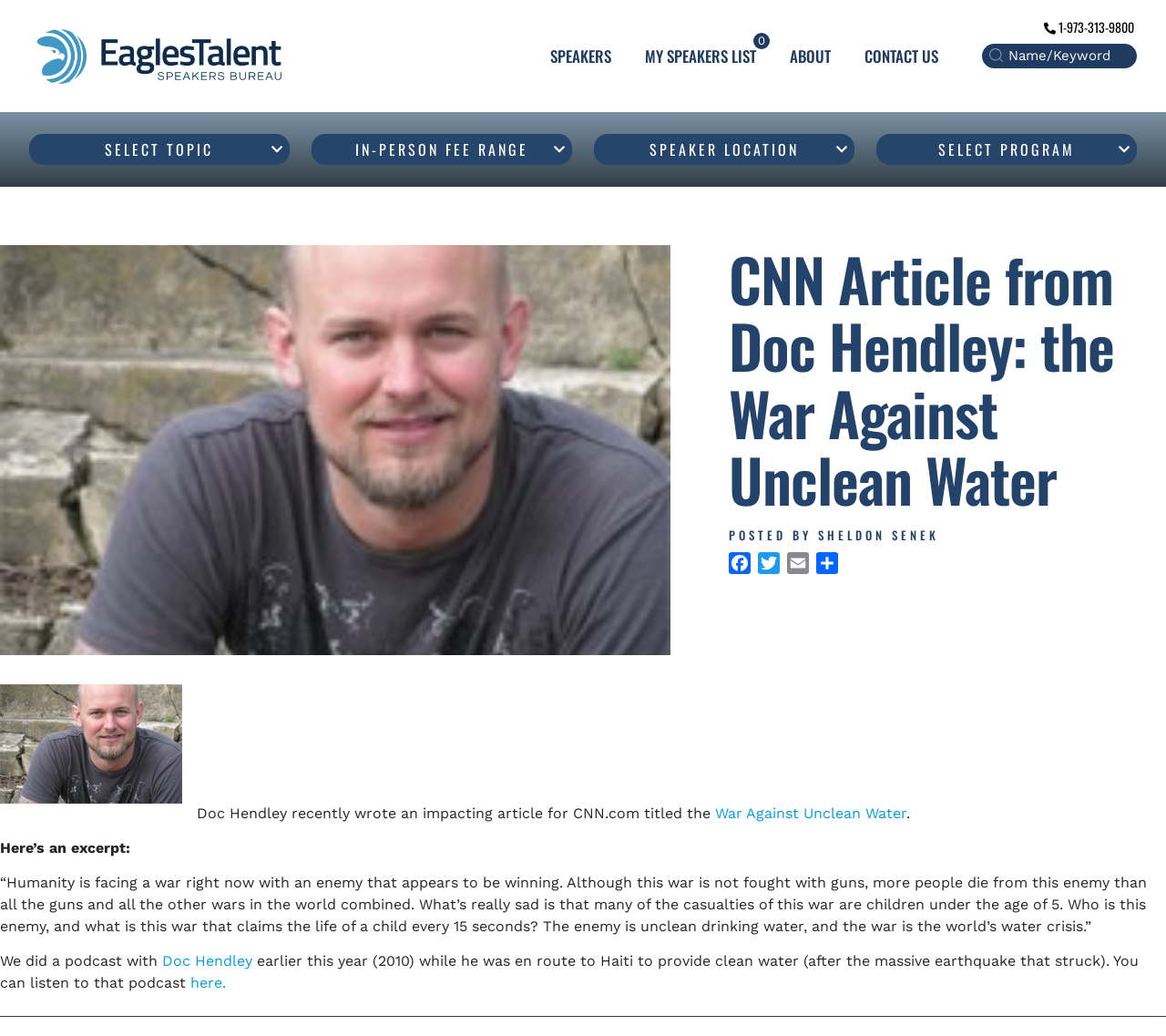Determine the main headline of the webpage and provide its text.

CNN Article from Doc Hendley: the War Against Unclean Water